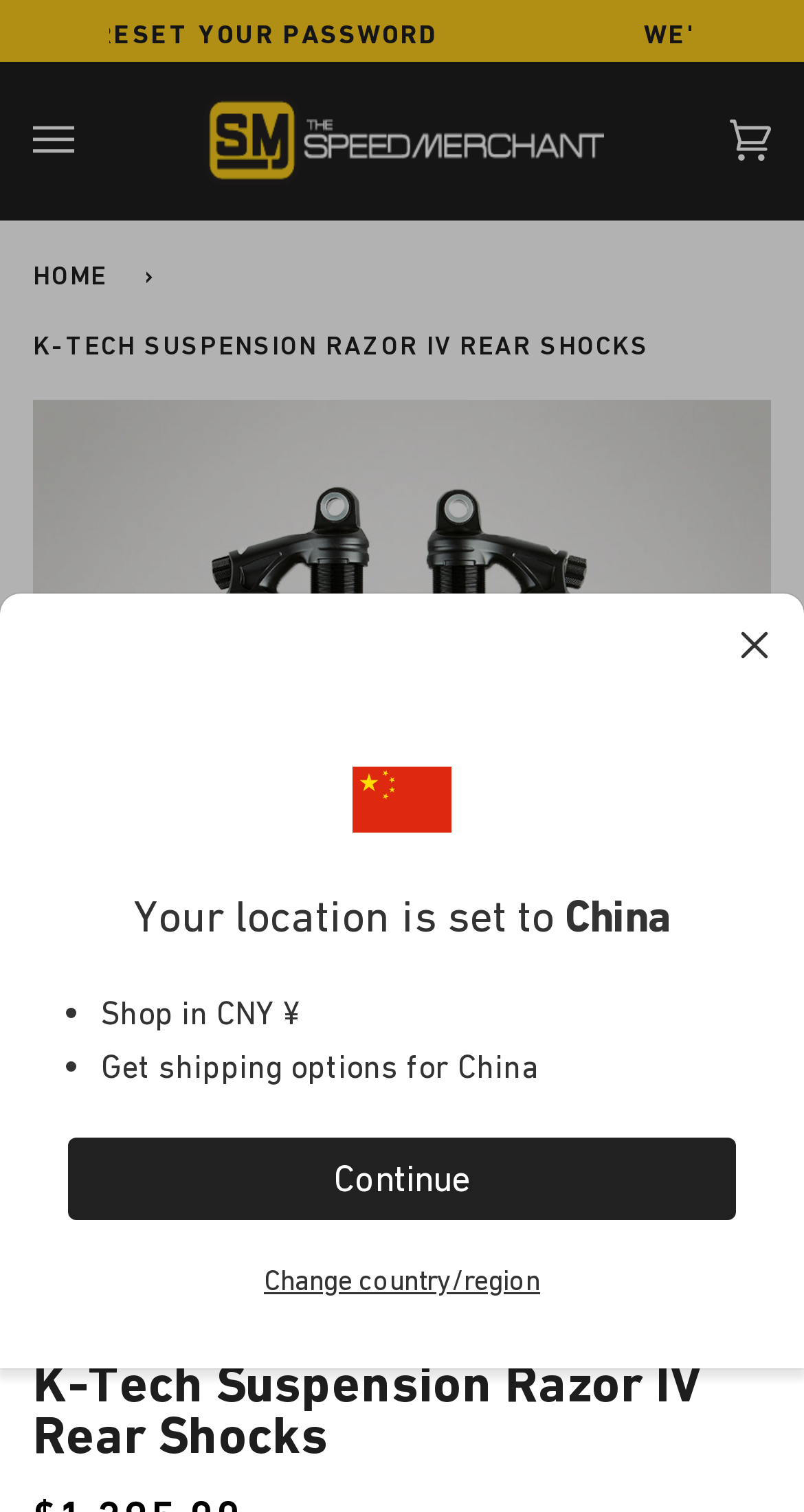Please find the bounding box coordinates of the section that needs to be clicked to achieve this instruction: "Zoom in the product image".

[0.798, 0.667, 0.959, 0.752]